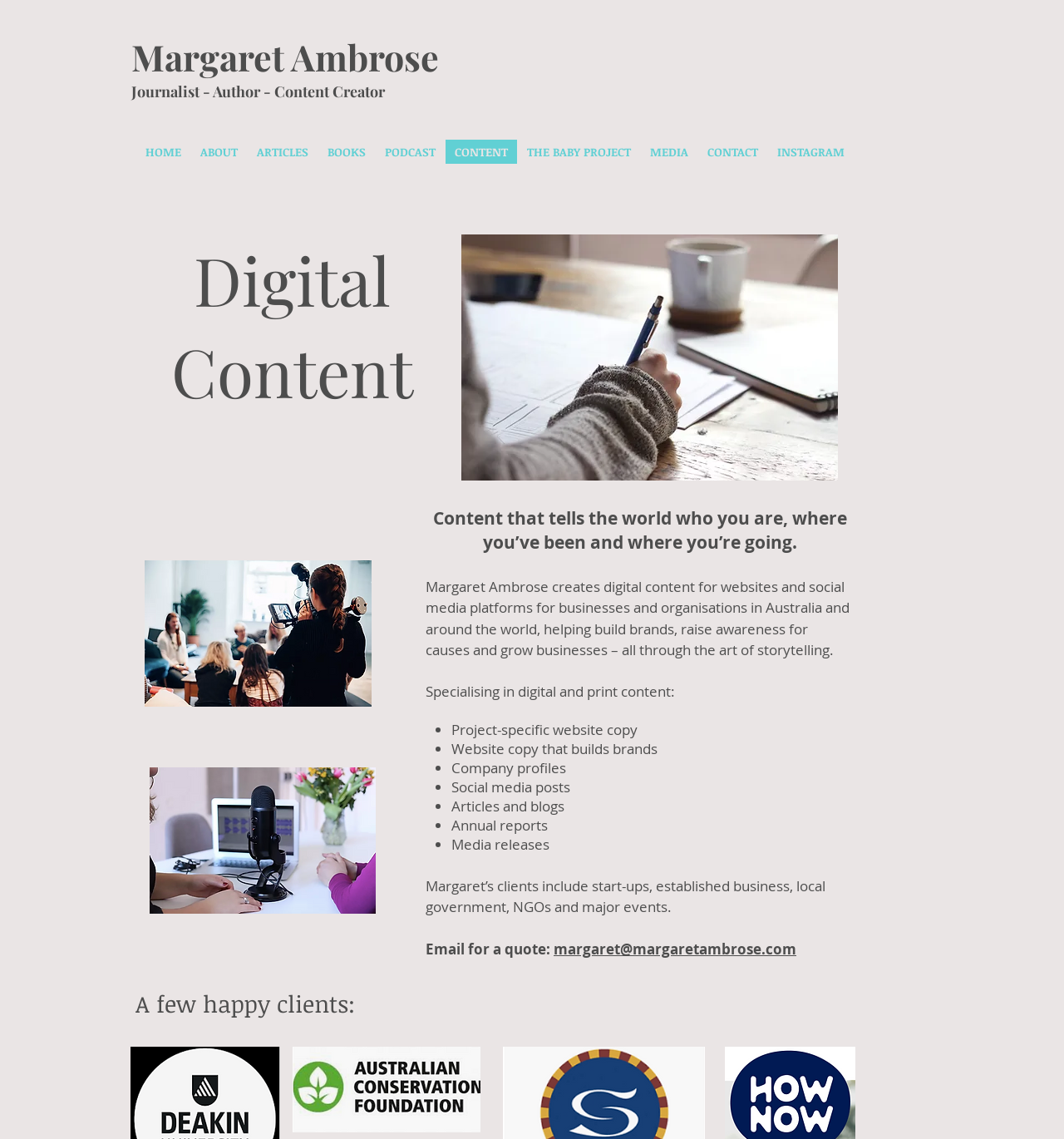Could you provide the bounding box coordinates for the portion of the screen to click to complete this instruction: "View Margaret Ambrose's profile"?

[0.123, 0.028, 0.412, 0.071]